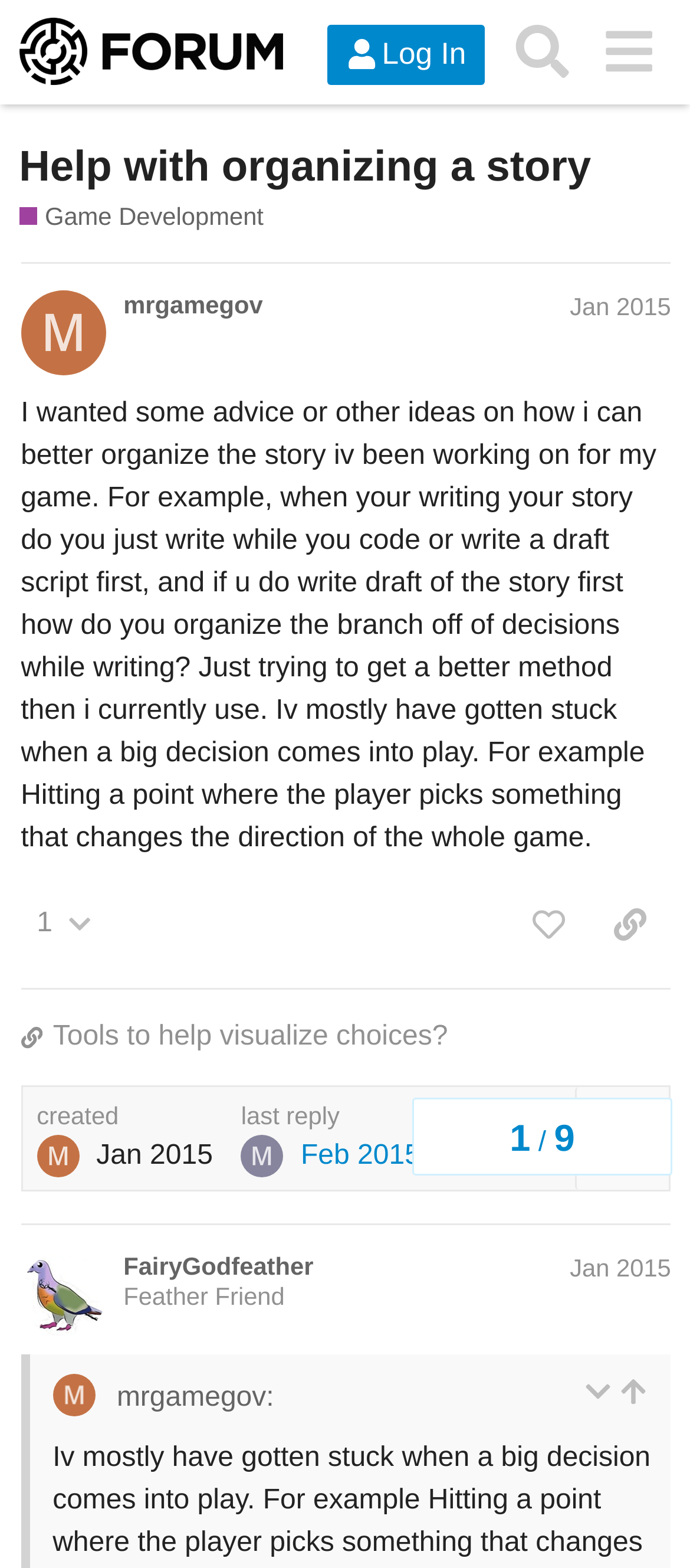What is the username of the person who started the topic?
Using the visual information, respond with a single word or phrase.

mrgamegov